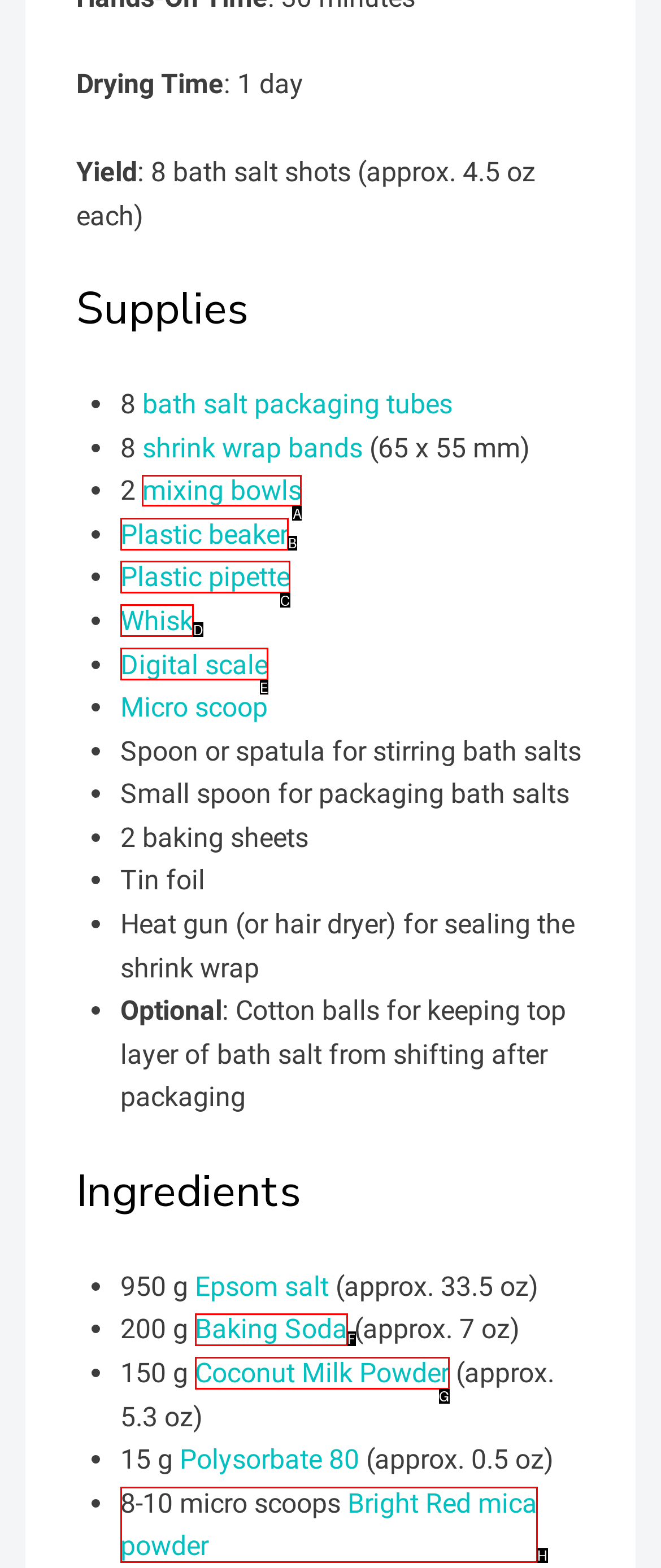Determine which HTML element to click on in order to complete the action: Click 'mixing bowls'.
Reply with the letter of the selected option.

A